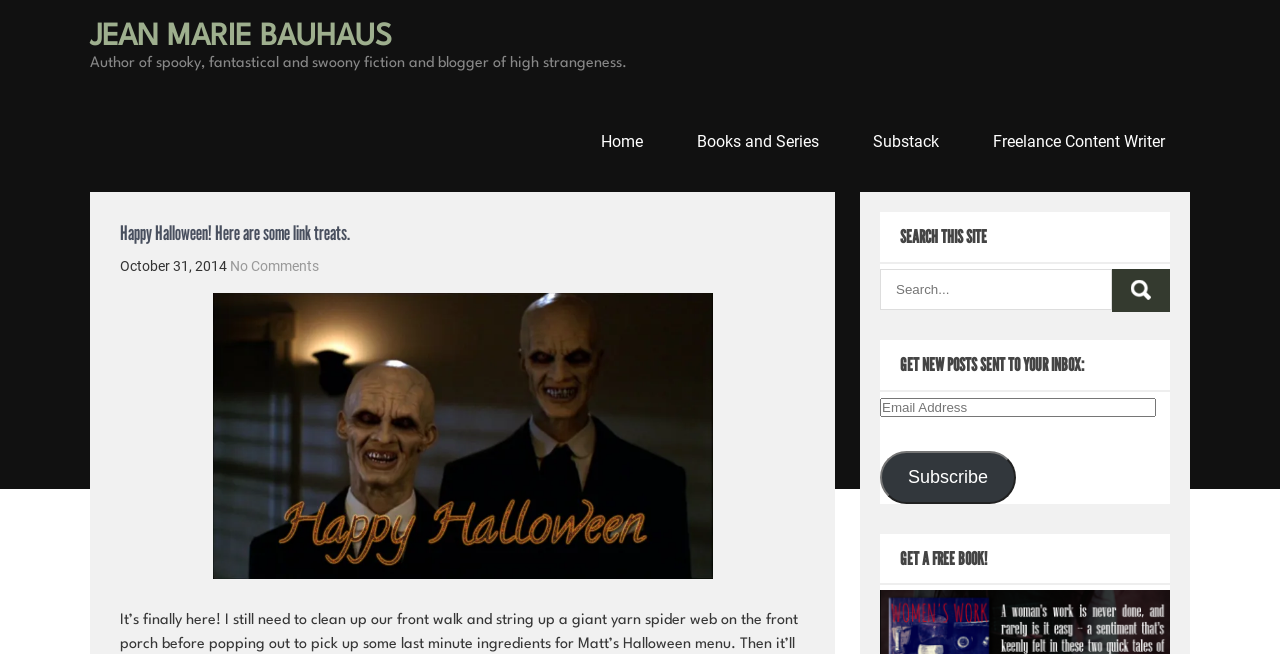Specify the bounding box coordinates of the area that needs to be clicked to achieve the following instruction: "go to home page".

[0.45, 0.171, 0.522, 0.263]